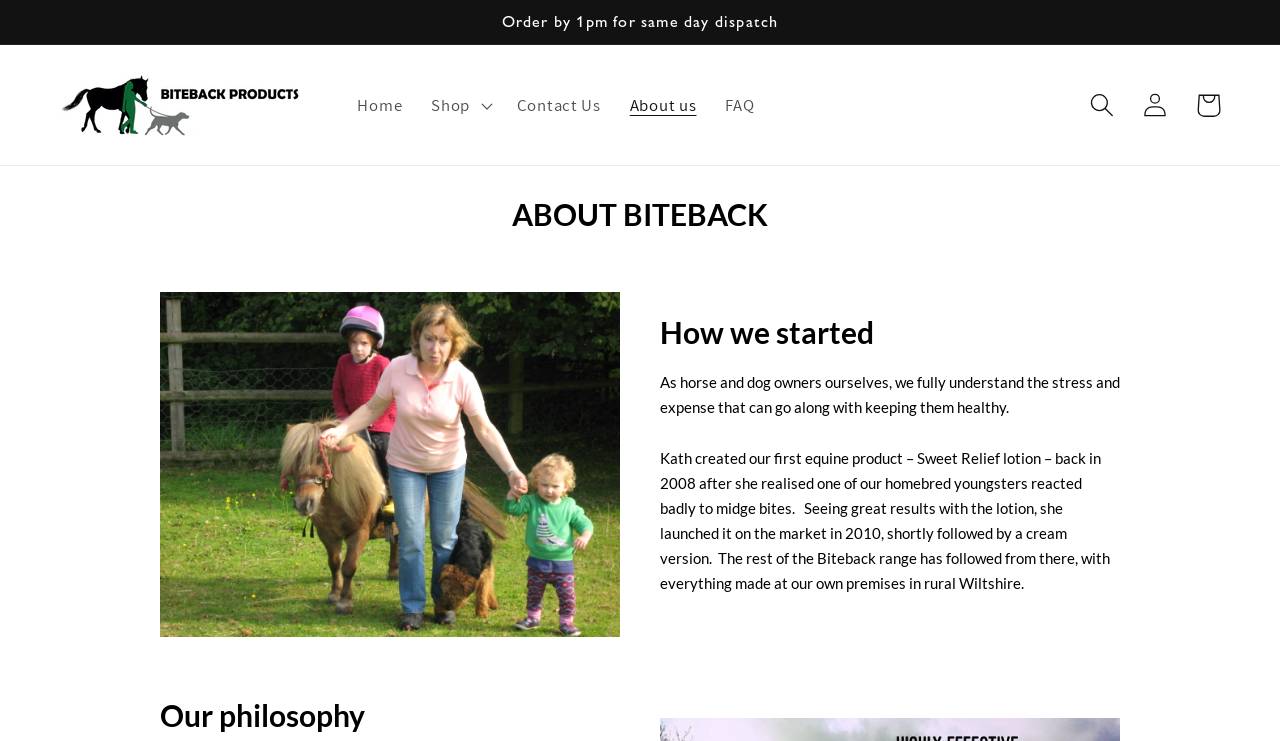Identify the bounding box of the HTML element described as: "parent_node: Home".

[0.04, 0.088, 0.249, 0.196]